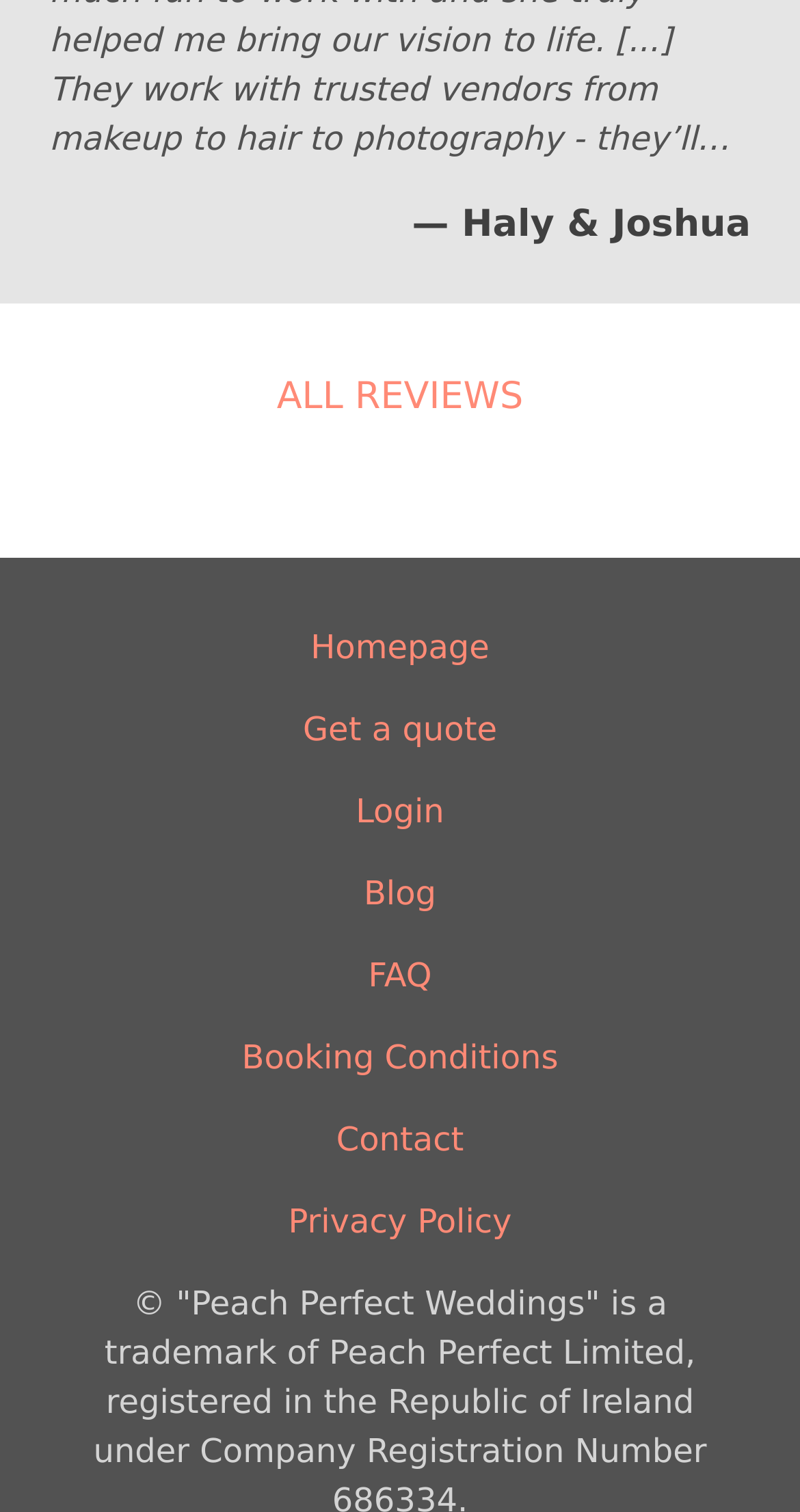How many navigation links are present above the 'Get a quote' link?
Please provide a single word or phrase based on the screenshot.

1